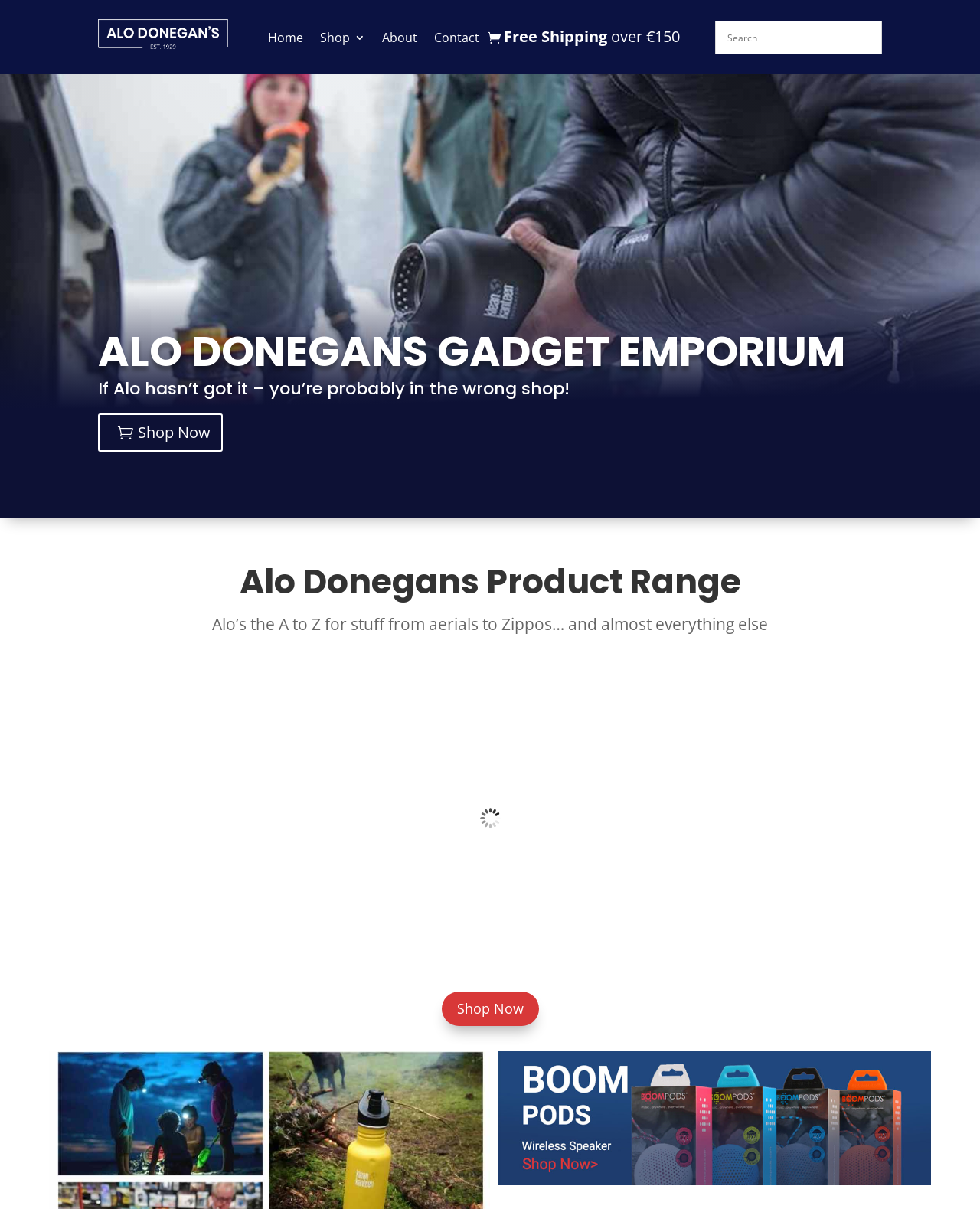Consider the image and give a detailed and elaborate answer to the question: 
What is the price of the Klean Kanteen Insulated TKCanister?

The price of the Klean Kanteen Insulated TKCanister can be found next to the product name, which is €46.00.